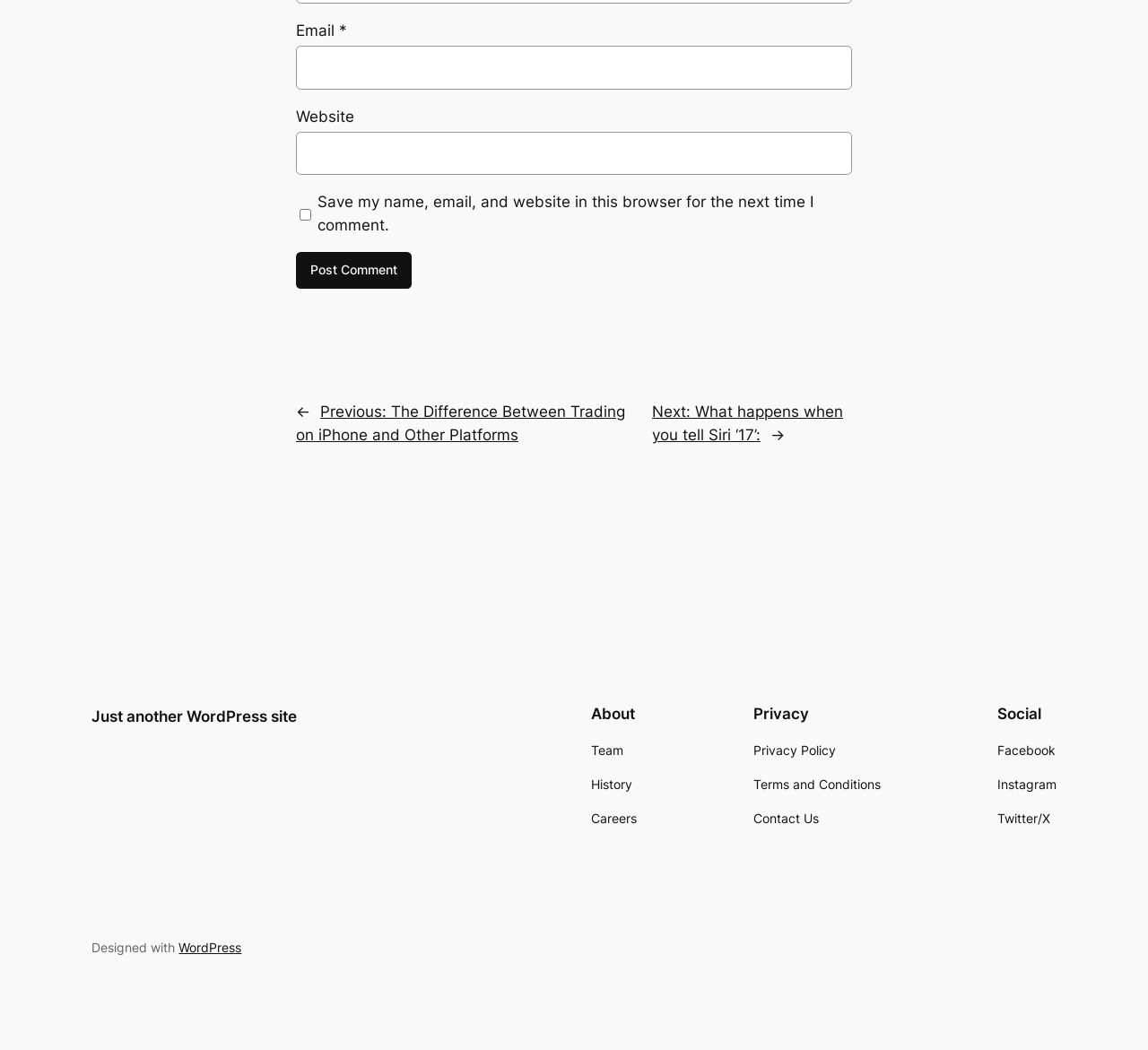How many links are there in the 'Posts' navigation section?
Refer to the screenshot and respond with a concise word or phrase.

2